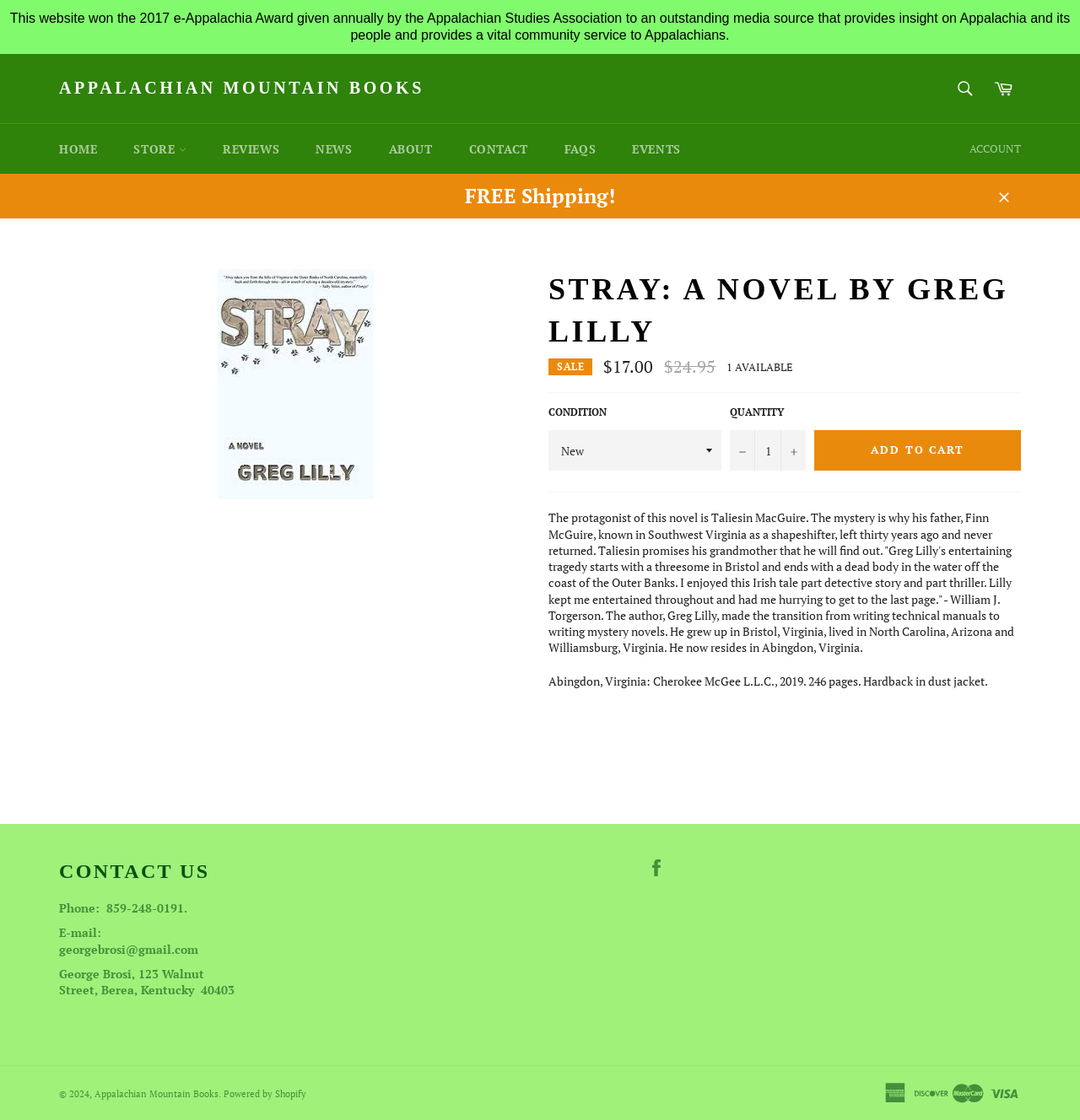Find and specify the bounding box coordinates that correspond to the clickable region for the instruction: "Click the 'Buy Ticket' button".

None